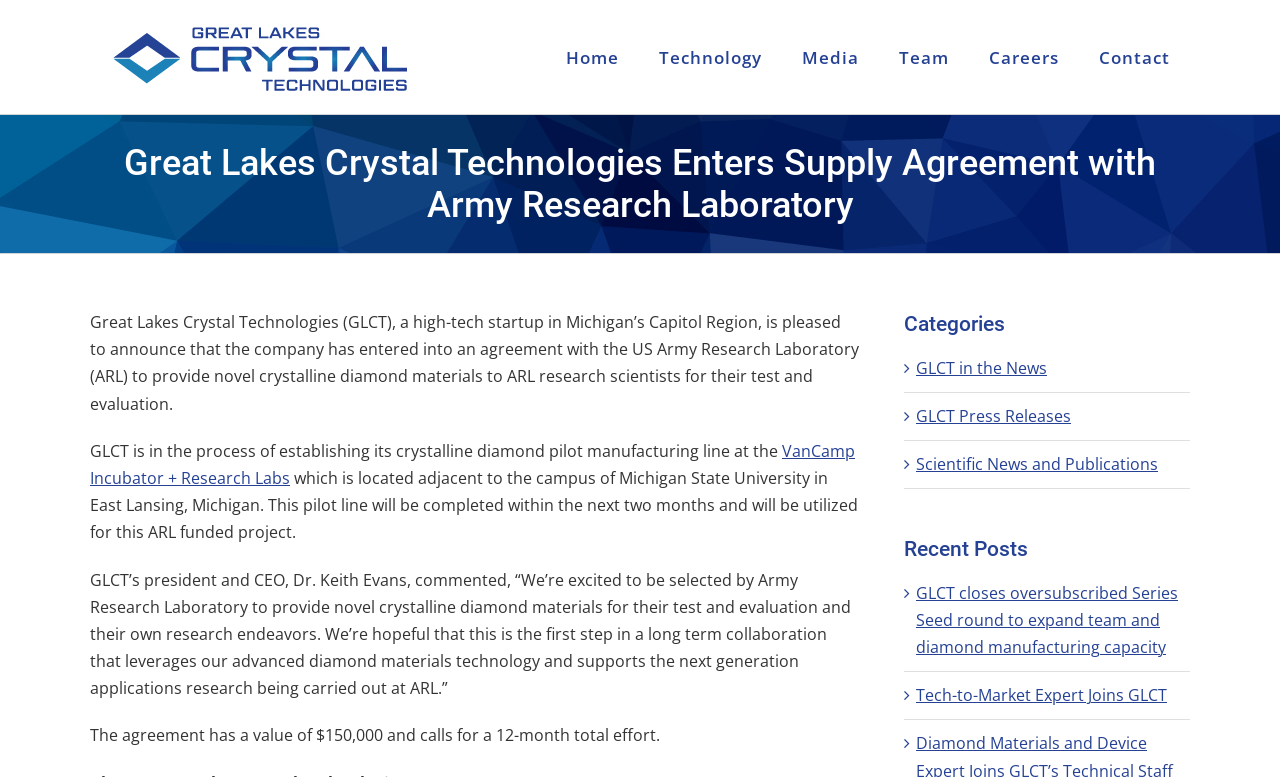Provide an in-depth caption for the contents of the webpage.

The webpage is about Great Lakes Crystal Technologies (GLCT), a high-tech startup in Michigan's Capitol Region. At the top left corner, there is a logo of GLCT. Below the logo, there is a navigation menu with six links: Home, Technology, Media, Team, Careers, and Contact. 

The main content of the webpage is divided into two sections. The top section has a heading that announces GLCT's entry into a supply agreement with the US Army Research Laboratory. Below the heading, there is a paragraph that describes the agreement, including the provision of novel crystalline diamond materials to the laboratory. The paragraph also mentions GLCT's establishment of a crystalline diamond pilot manufacturing line at the VanCamp Incubator + Research Labs, which is located adjacent to the campus of Michigan State University in East Lansing, Michigan. 

The second section is located at the bottom right corner of the webpage. It has two headings: Categories and Recent Posts. Under the Categories heading, there are three links: GLCT in the News, GLCT Press Releases, and Scientific News and Publications. Under the Recent Posts heading, there are two links: GLCT closes oversubscribed Series Seed round to expand team and diamond manufacturing capacity, and Tech-to-Market Expert Joins GLCT.